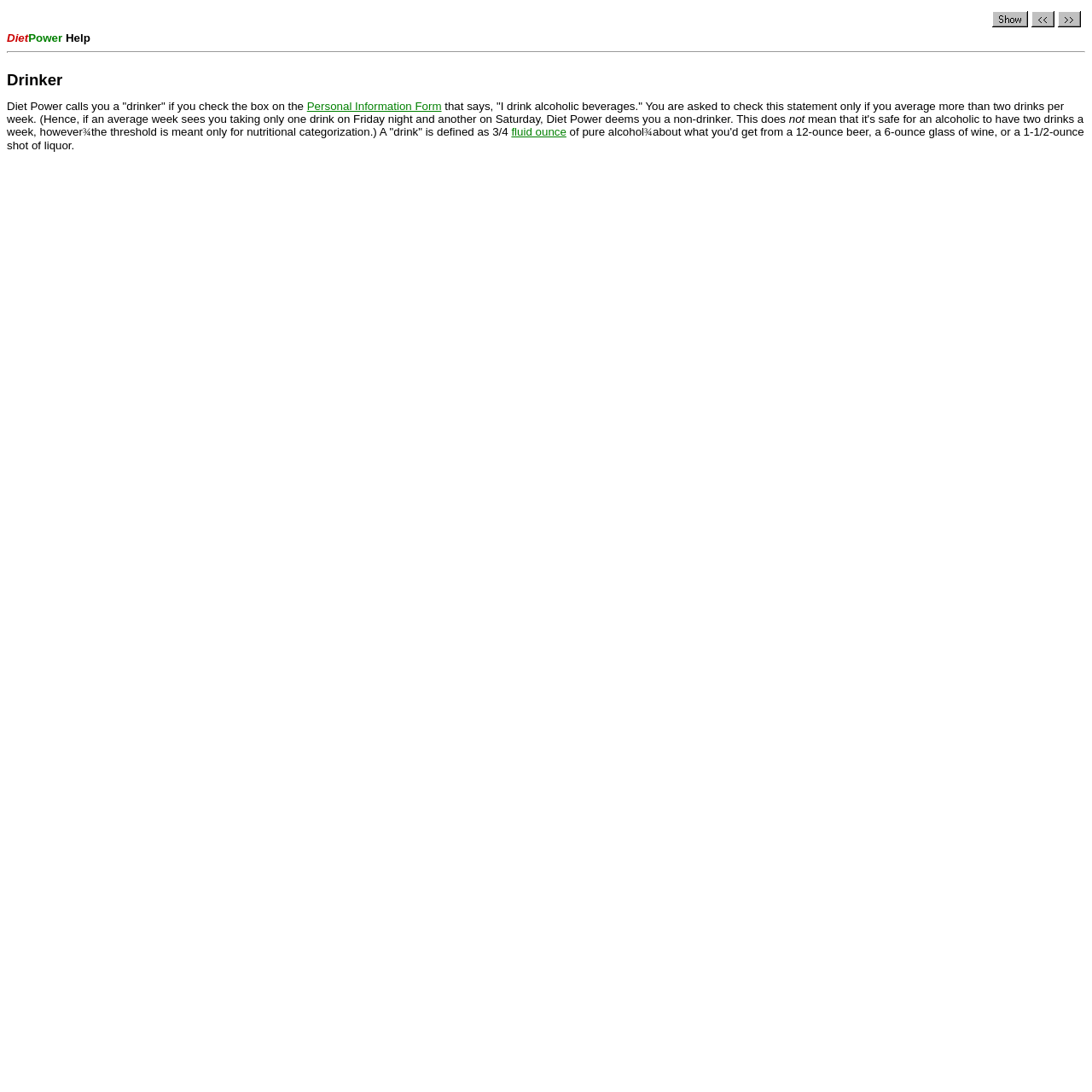Provide the bounding box coordinates of the UI element that matches the description: "title="Show Navigation Component"".

[0.909, 0.014, 0.941, 0.027]